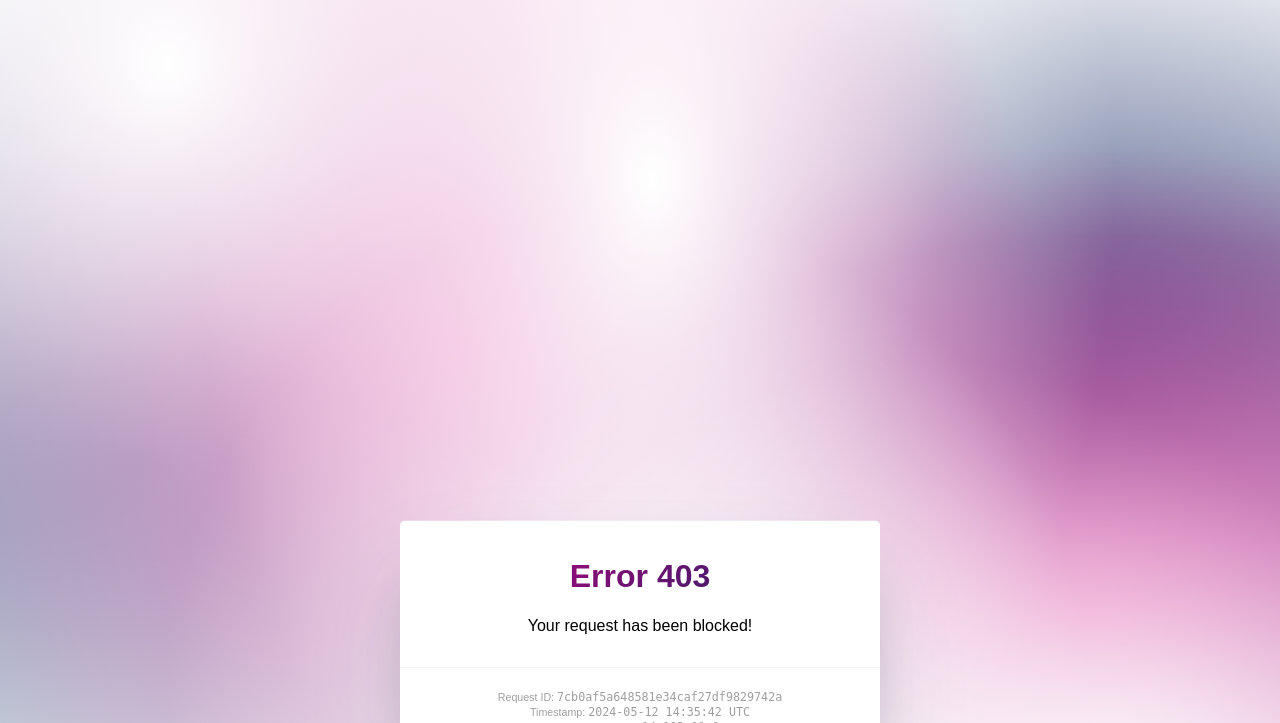Refer to the image and answer the question with as much detail as possible: What is the request ID?

The request ID is displayed in a StaticText element with bounding box coordinates [0.435, 0.954, 0.611, 0.973], which is located below the error message. The text content of this element is '7cb0af5a648581e34caf27df9829742a', which is a unique identifier for the request.